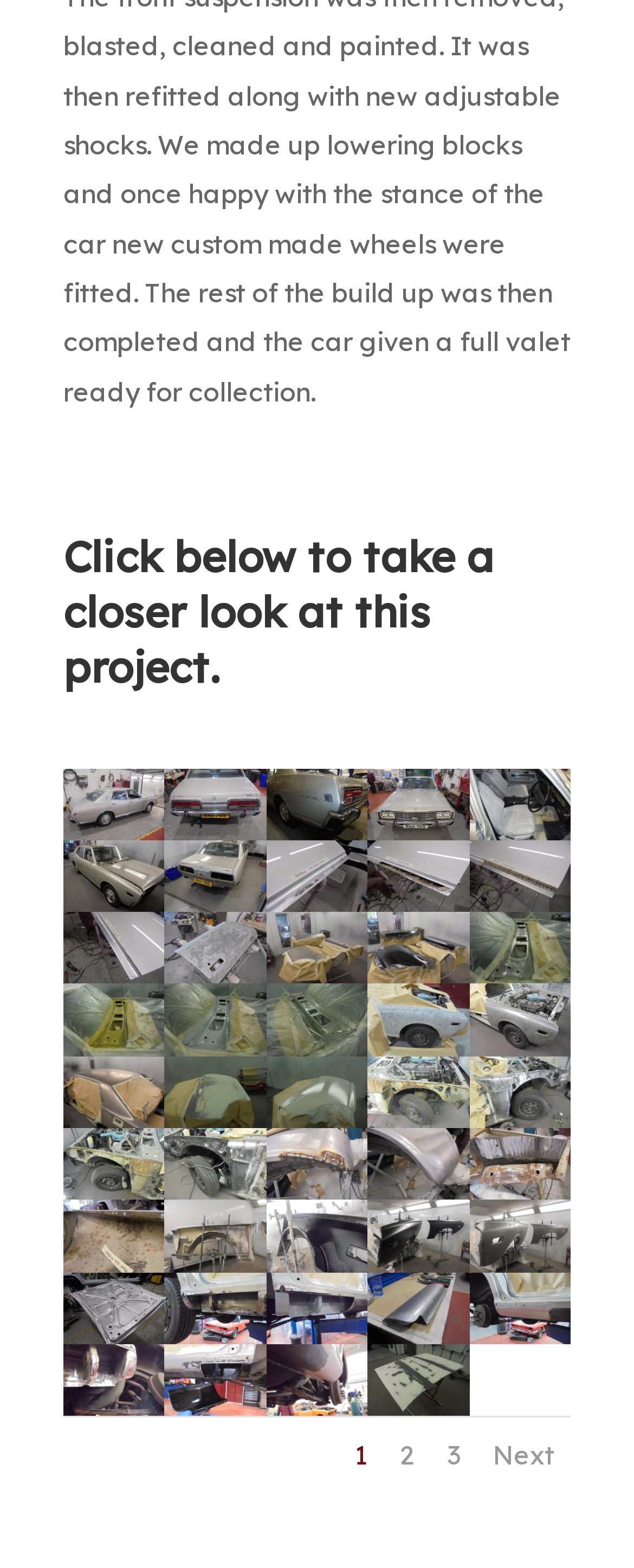Please identify the bounding box coordinates of the region to click in order to complete the task: "Toggle navigation". The coordinates must be four float numbers between 0 and 1, specified as [left, top, right, bottom].

None